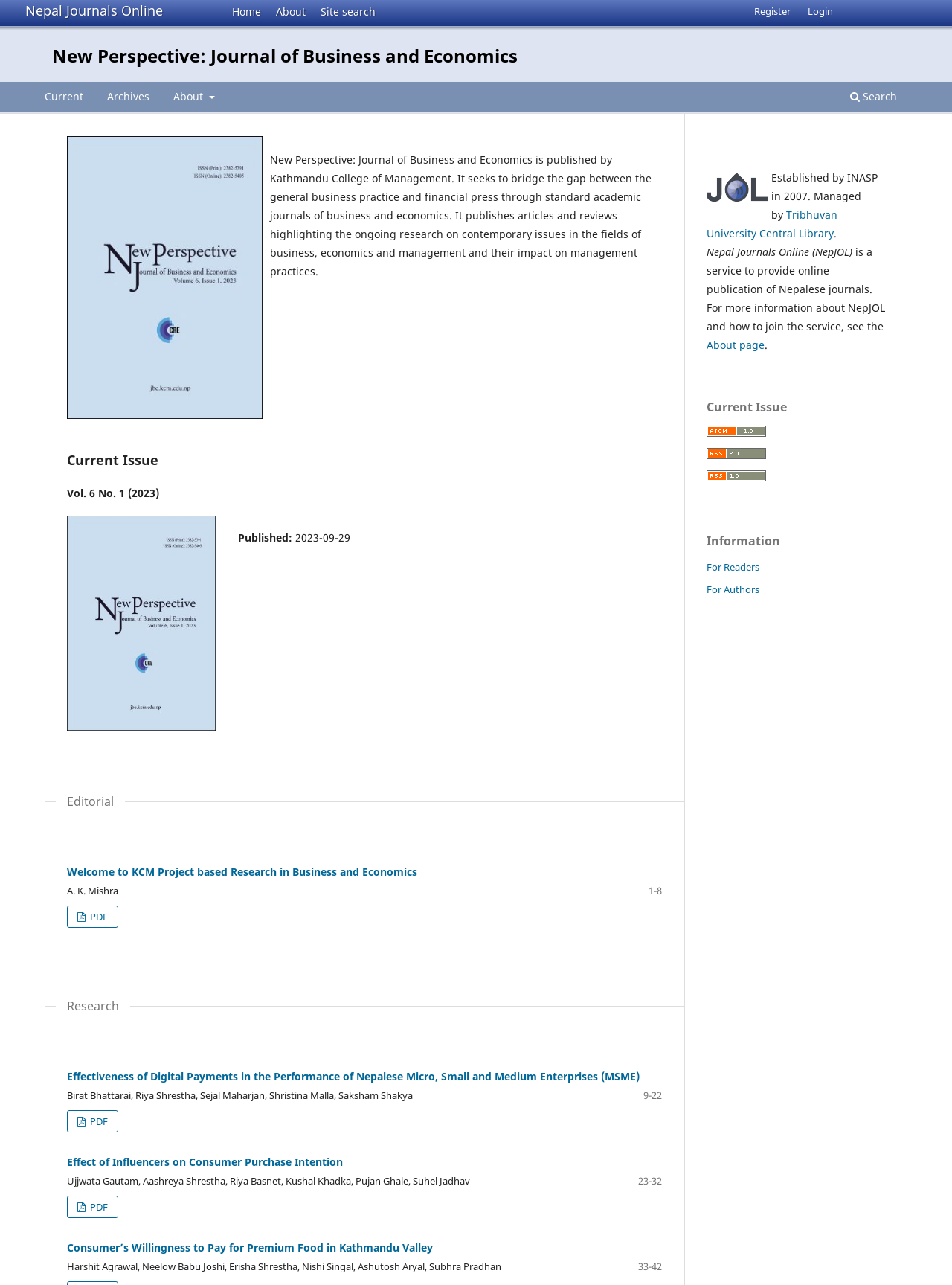Please find and report the bounding box coordinates of the element to click in order to perform the following action: "Read about the journal". The coordinates should be expressed as four float numbers between 0 and 1, in the format [left, top, right, bottom].

[0.277, 0.0, 0.324, 0.017]